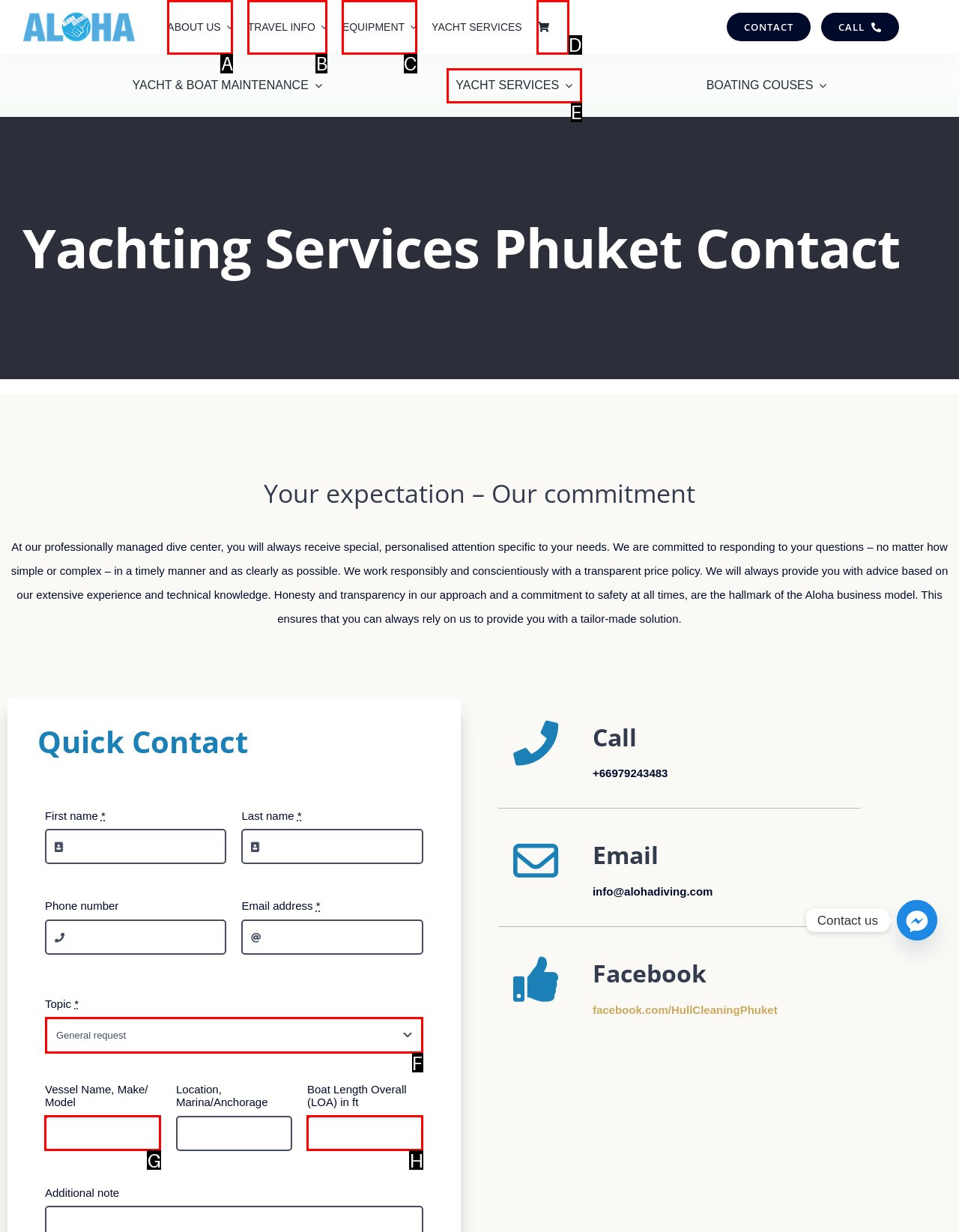To complete the task: Select a topic from the dropdown menu, select the appropriate UI element to click. Respond with the letter of the correct option from the given choices.

F